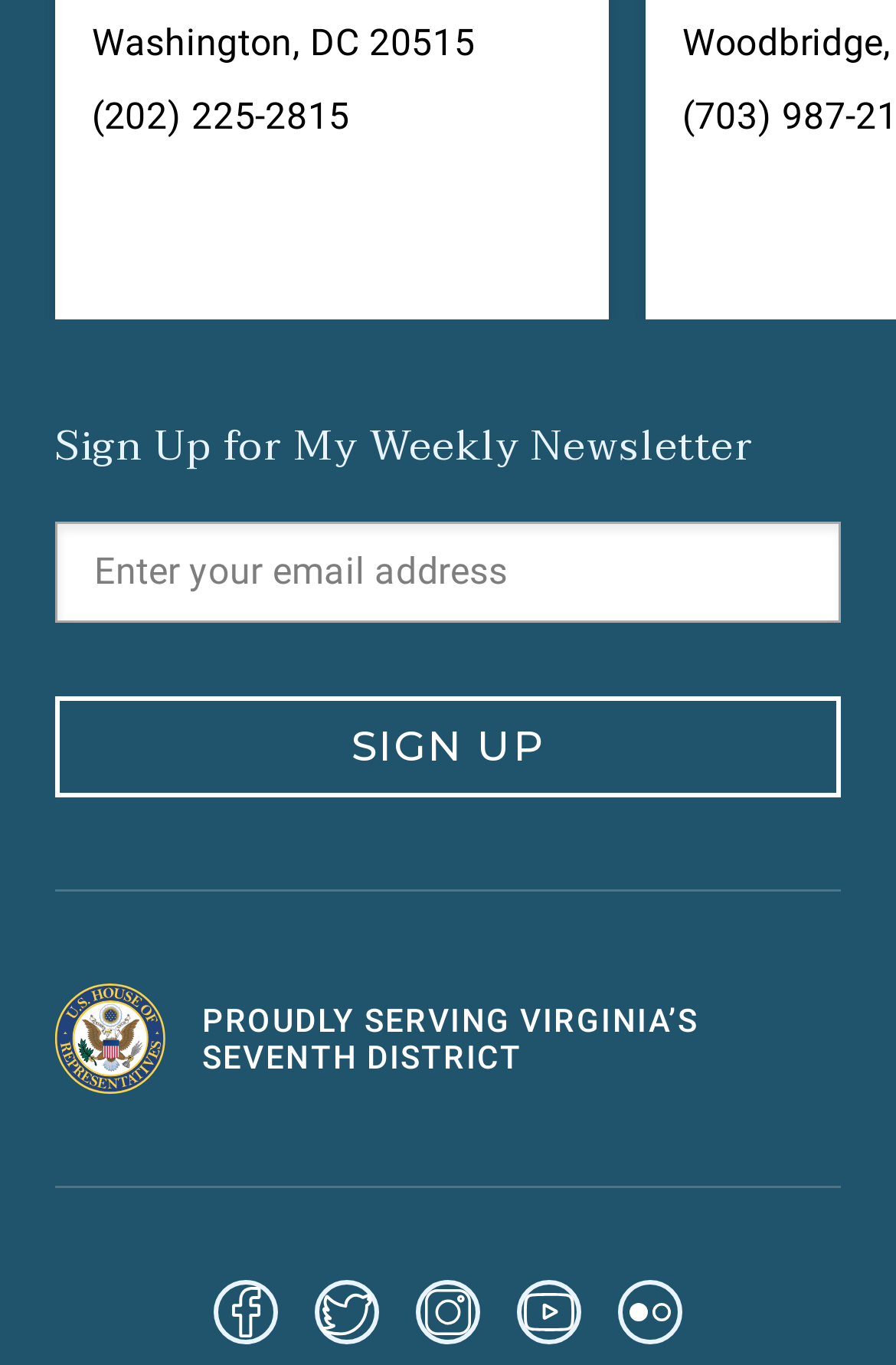Please find the bounding box coordinates of the element's region to be clicked to carry out this instruction: "Follow on Twitter".

[0.351, 0.938, 0.423, 0.985]